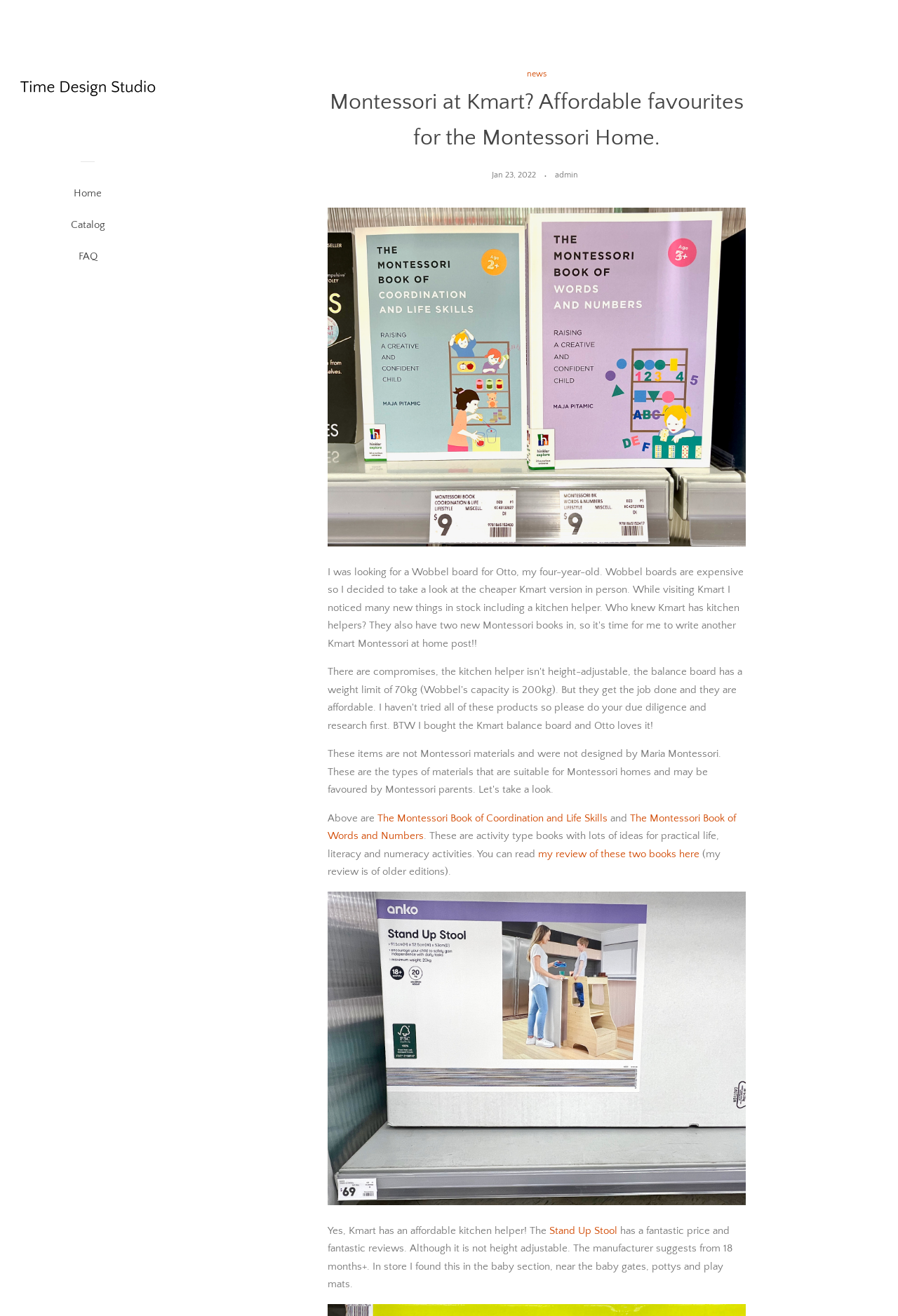Identify the bounding box coordinates of the area that should be clicked in order to complete the given instruction: "Go to the 'Home' page". The bounding box coordinates should be four float numbers between 0 and 1, i.e., [left, top, right, bottom].

[0.035, 0.139, 0.16, 0.163]